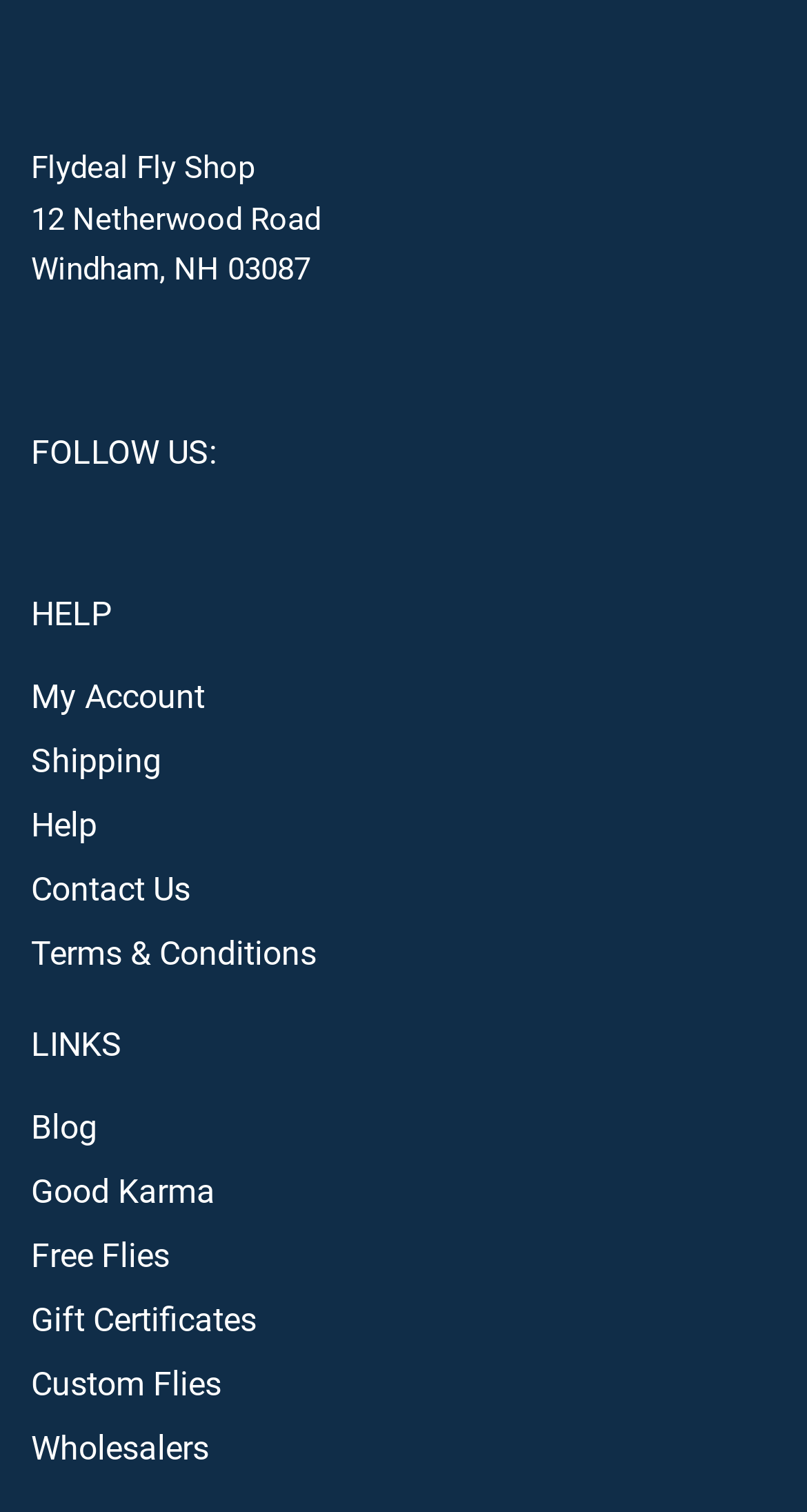Answer the question in one word or a short phrase:
What is the second link in the FOLLOW US section?

None